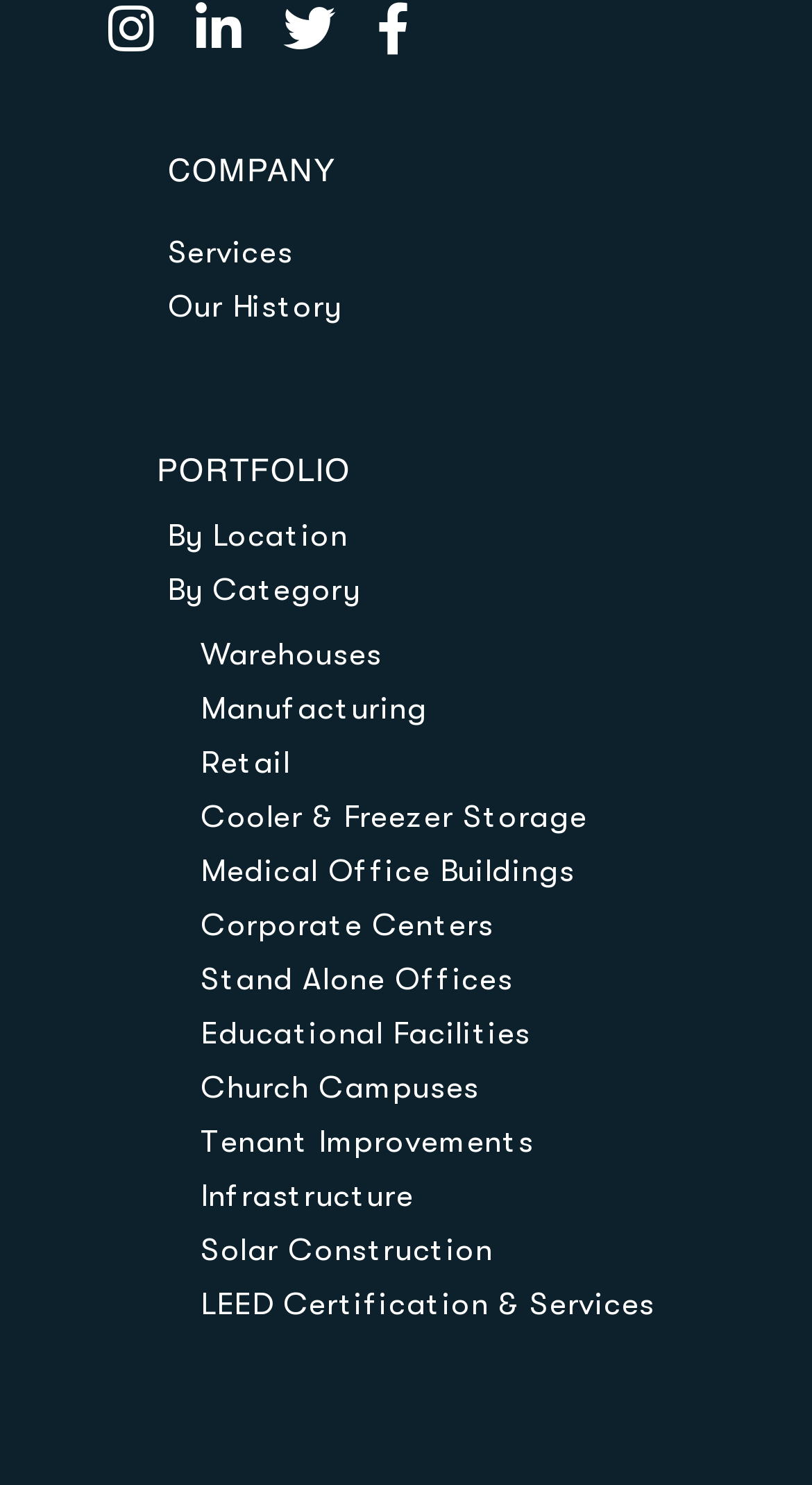Find the bounding box coordinates of the clickable element required to execute the following instruction: "View company Twitter feed". Provide the coordinates as four float numbers between 0 and 1, i.e., [left, top, right, bottom].

[0.349, 0.015, 0.464, 0.037]